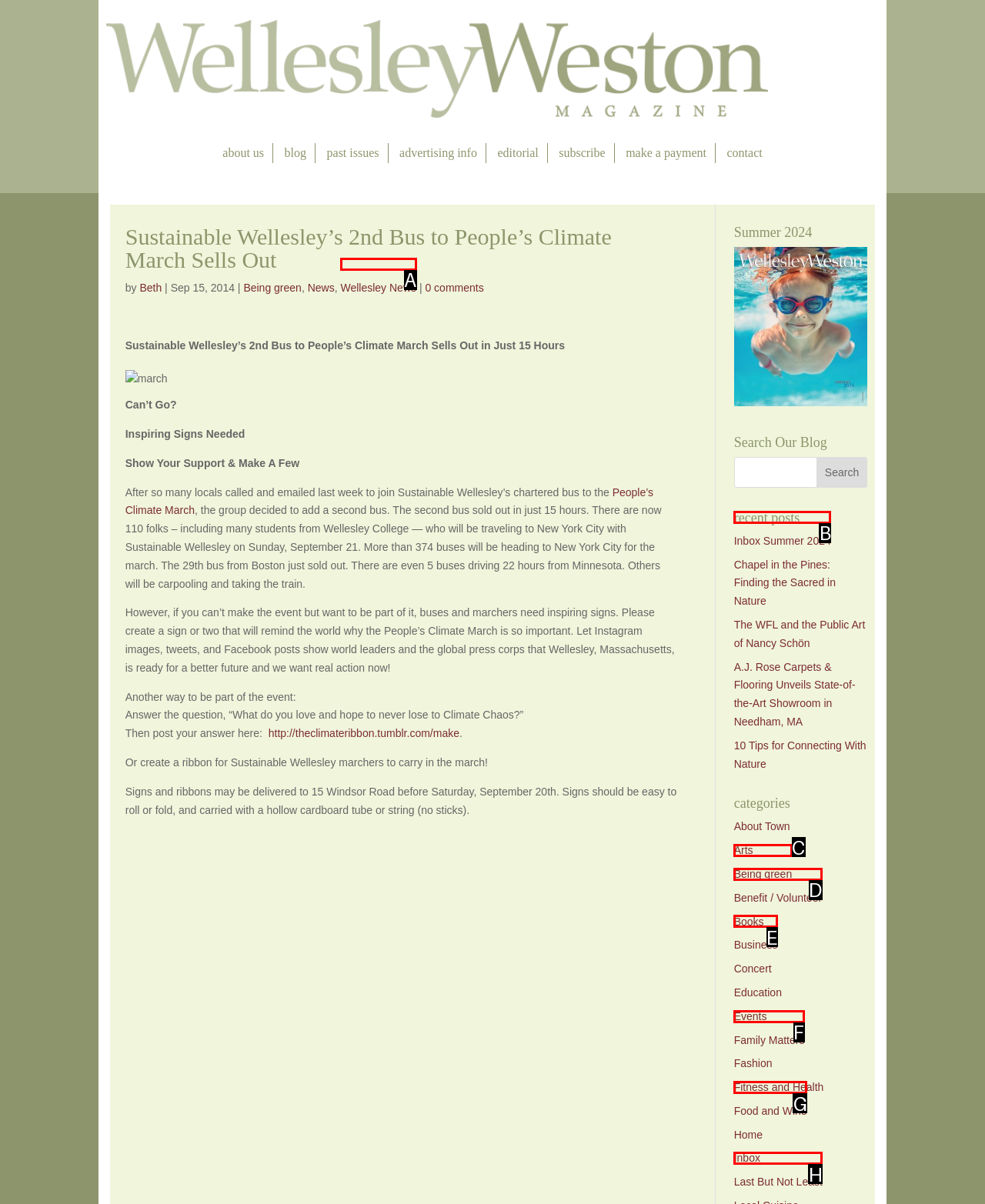Using the description: Contact, find the HTML element that matches it. Answer with the letter of the chosen option.

None